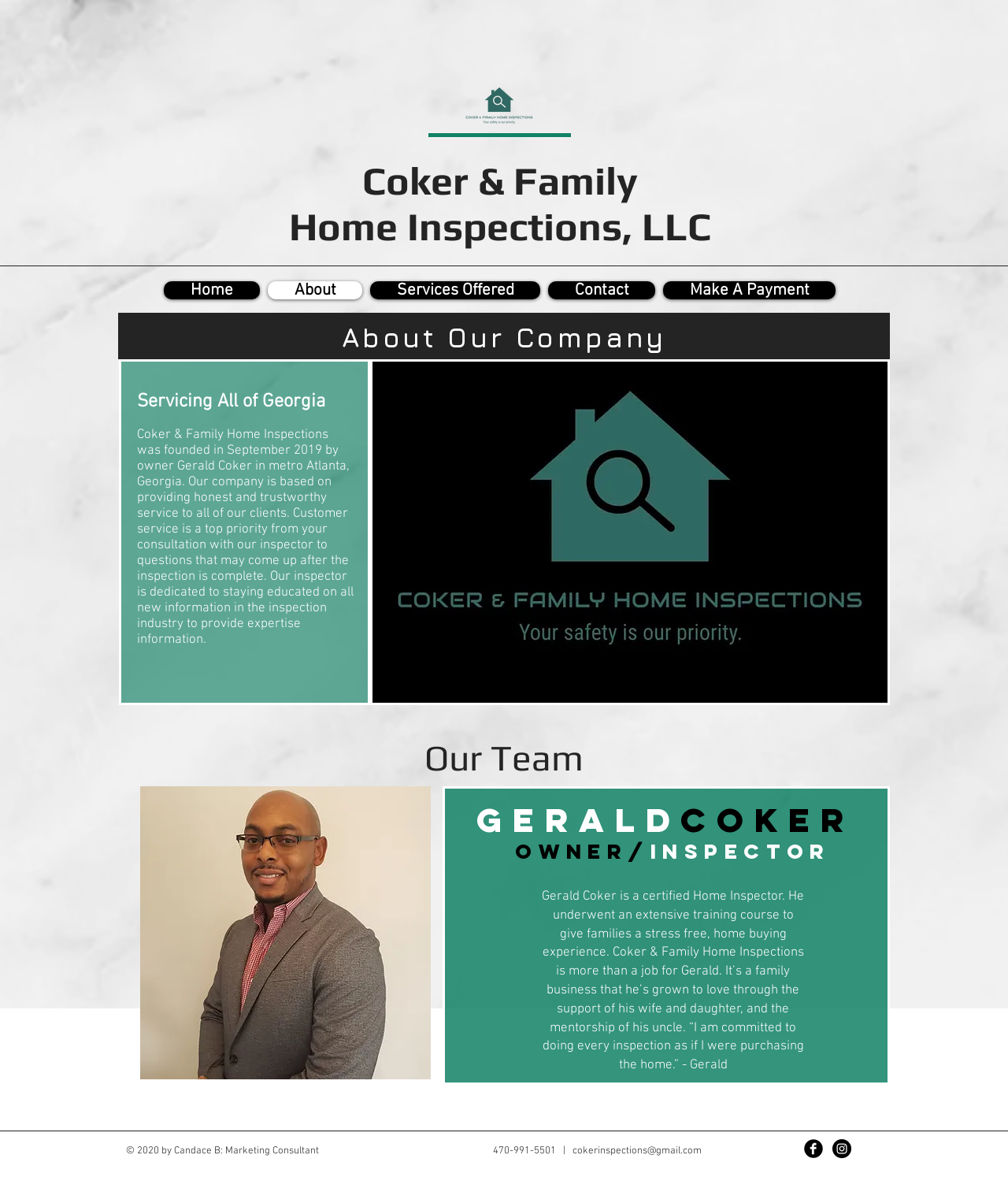Create a detailed summary of the webpage's content and design.

The webpage is about Coker Inspections, a home inspection company. At the top, there is an email logo image on the right side, and two headings "Coker & Family" and "Home Inspections, LLC" on the left side, with links to their respective pages. Below these headings, there is a navigation menu with links to "Home", "About", "Services Offered", "Contact", and "Make A Payment".

The main content of the page is divided into sections. The first section has a heading "About Our Company" and a static text describing the company's mission and values. Below this text, there is an image of the company's logo. 

The next section has a heading "Our Team" and features an image of a team member. Below this image, there is a heading "Geraldcoker" and another heading "OWNER/INSPECTOR". A static text describes Gerald Coker's background and experience as a certified home inspector.

At the bottom of the page, there is a copyright notice and contact information, including a phone number and an email address. On the right side, there is a social media bar with links to Facebook and Instagram, represented by their respective logo images.